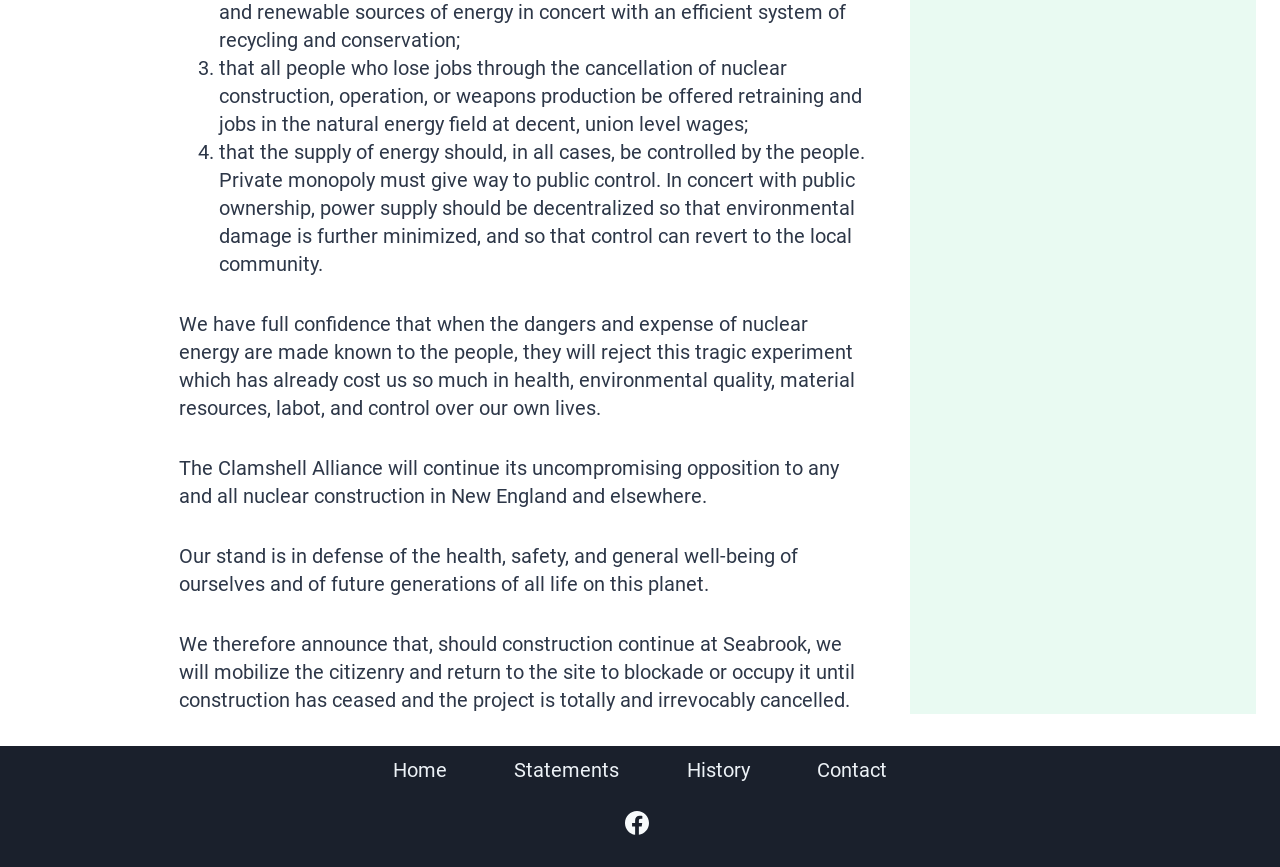Using the information in the image, give a comprehensive answer to the question: 
What is the purpose of the Clamshell Alliance?

According to the webpage, the Clamshell Alliance is committed to opposing nuclear construction in New England and elsewhere, and will take action to blockade or occupy construction sites until the projects are cancelled.